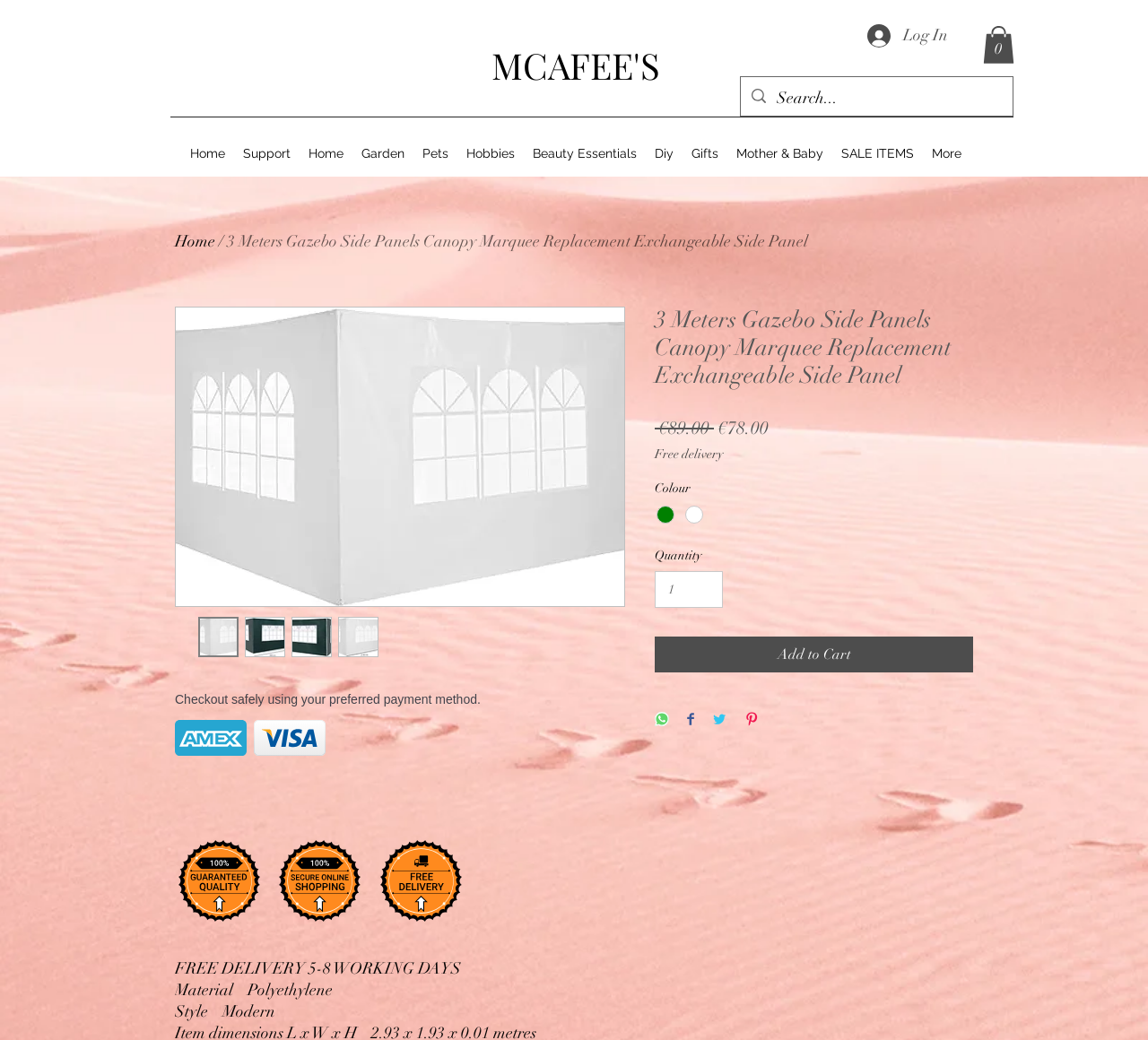Determine the bounding box coordinates for the region that must be clicked to execute the following instruction: "Share on WhatsApp".

[0.57, 0.685, 0.583, 0.701]